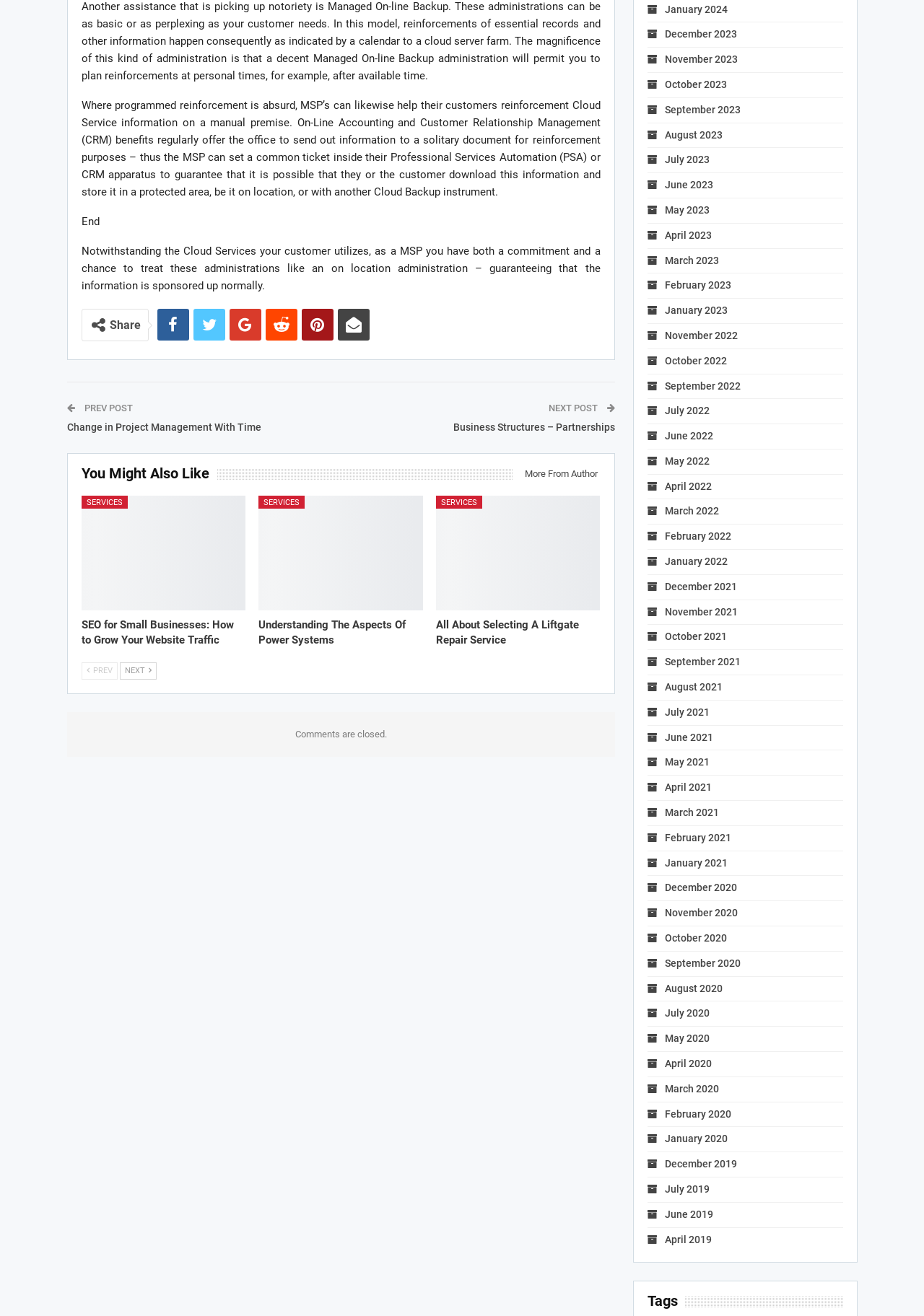What is the status of comments on the article?
Can you give a detailed and elaborate answer to the question?

The text 'Comments are closed' is displayed at the bottom of the page, indicating that users are not allowed to leave comments on the article.